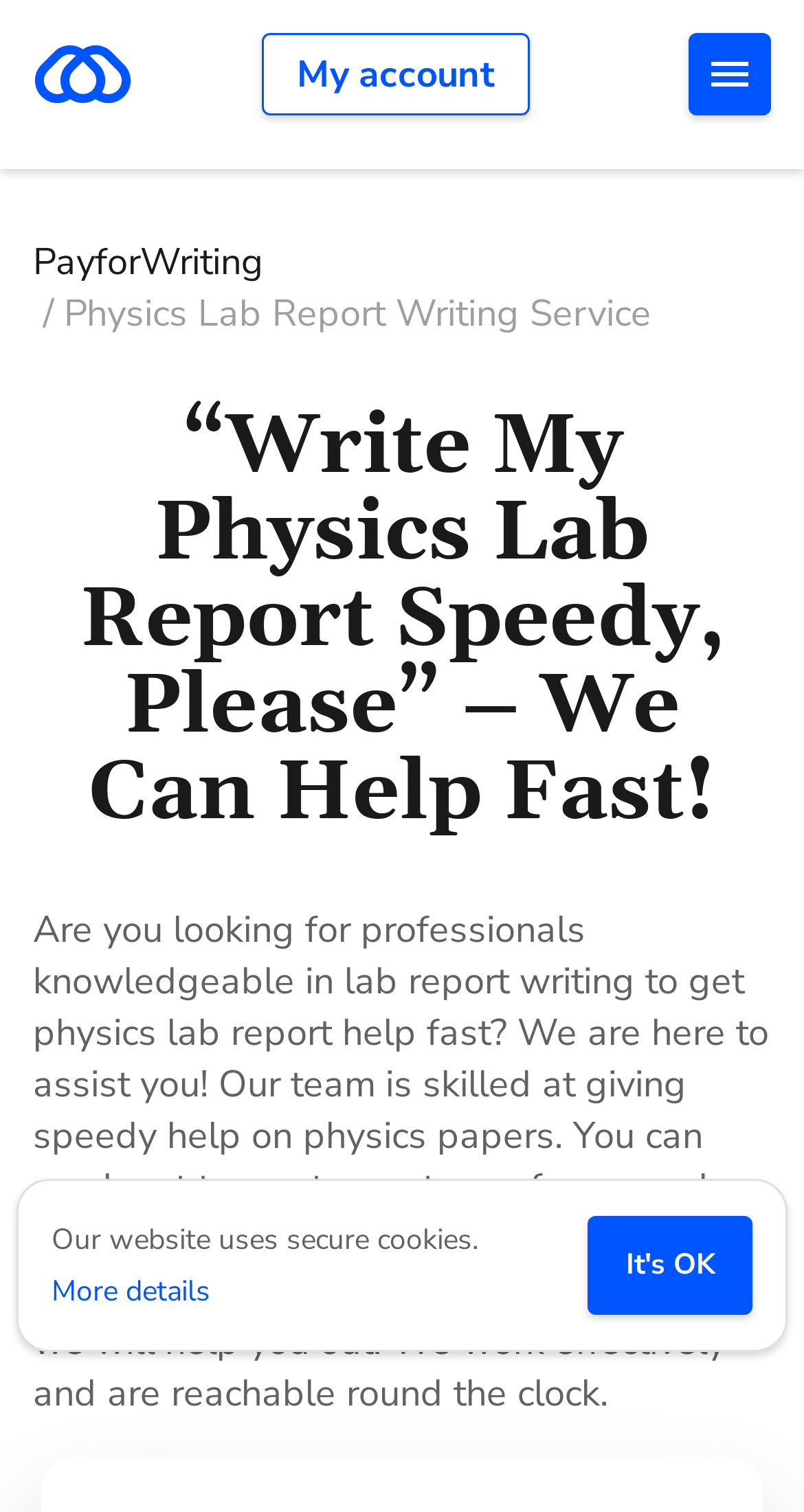Please study the image and answer the question comprehensively:
Can the website assist with editing and formatting of lab reports?

The text 'Even if you only need editing and appropriate formatting of your lab report, we will help you out' explicitly states that the website can assist with editing and formatting of lab reports.